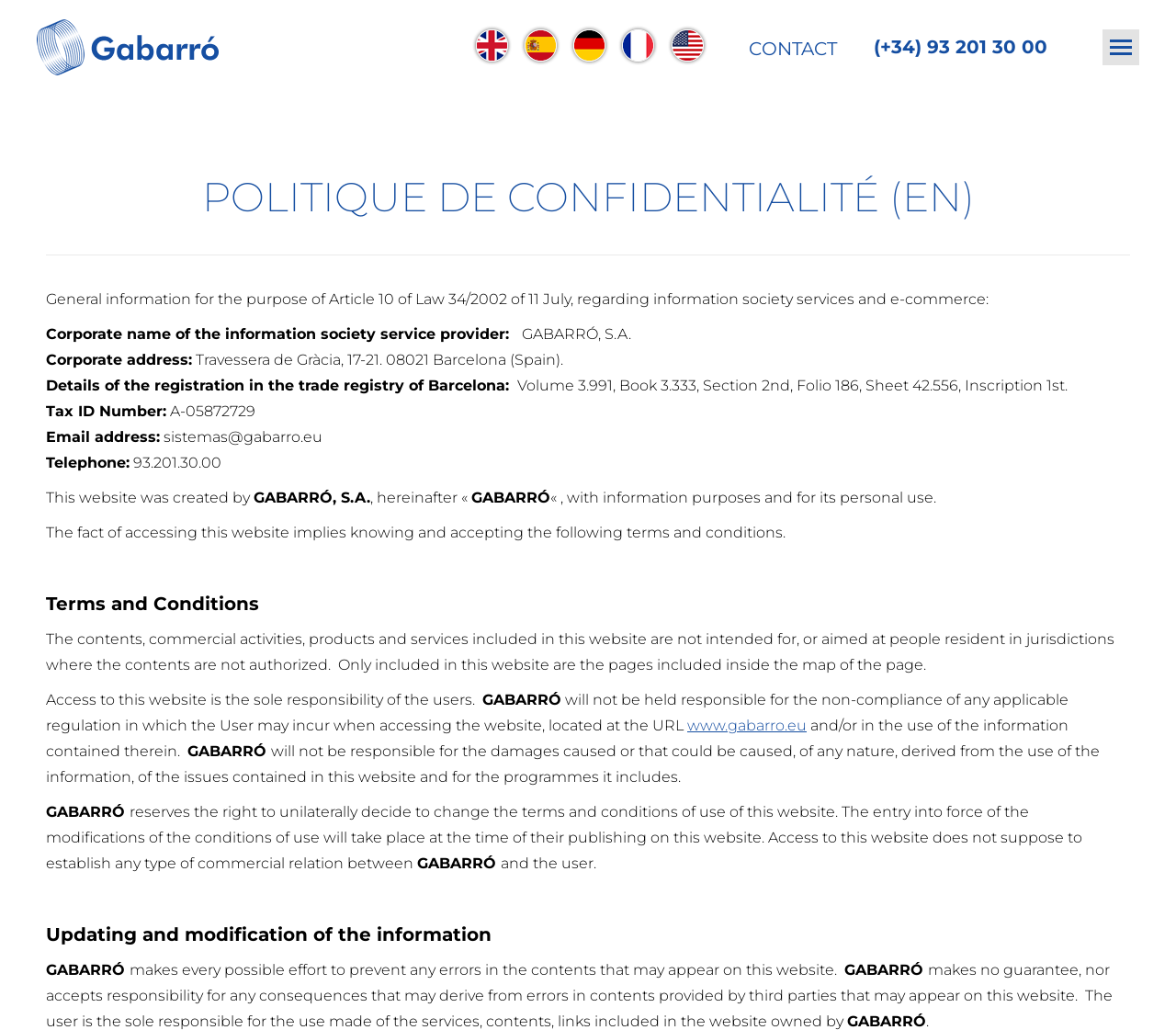Summarize the webpage with intricate details.

This webpage is about the privacy policy of Gabarró, a company based in Barcelona, Spain. At the top of the page, there is a logo of Gabarró, accompanied by a link to the company's website. Below the logo, there are five social media links, each represented by an image.

The main content of the page is divided into sections, each with a clear heading. The first section provides general information about Gabarró, including its corporate name, address, registration details, tax ID number, email address, and telephone number.

The next section outlines the terms and conditions of using the website. It states that the website is intended for informational purposes only and that users are responsible for complying with applicable regulations. The company will not be held responsible for any damages caused by the use of the information on the website.

The following section discusses the updating and modification of the information on the website. Gabarró makes every effort to prevent errors in the content, but it does not guarantee the accuracy of information provided by third parties.

Throughout the page, there are several links to other pages on the website, including a contact page and the company's main website. The page also includes a heading for "POLITIQUE DE CONFIDENTIALITÉ (EN)" which suggests that the page is available in English.